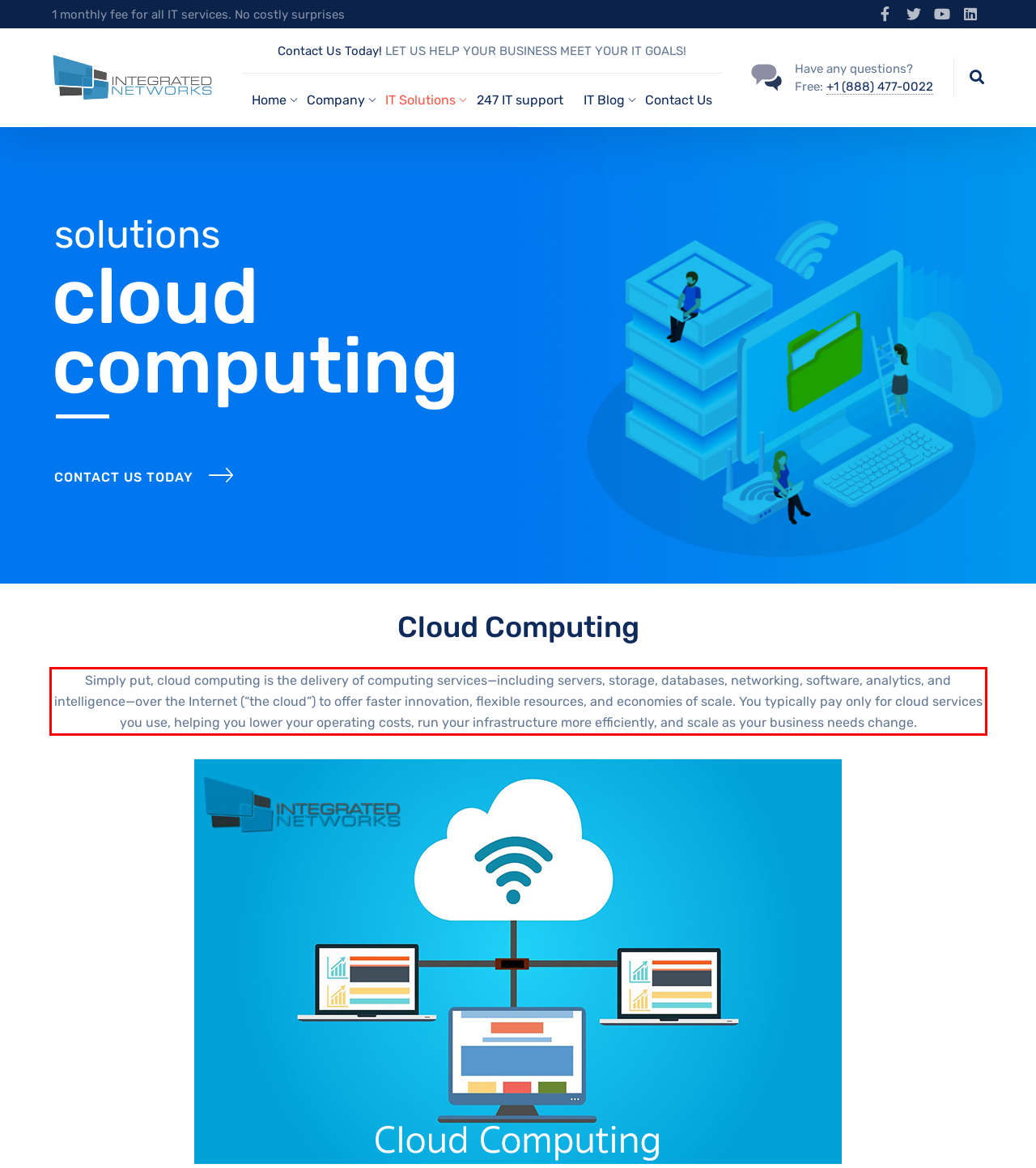You have a screenshot of a webpage, and there is a red bounding box around a UI element. Utilize OCR to extract the text within this red bounding box.

Simply put, cloud computing is the delivery of computing services—including servers, storage, databases, networking, software, analytics, and intelligence—over the Internet (“the cloud”) to offer faster innovation, flexible resources, and economies of scale. You typically pay only for cloud services you use, helping you lower your operating costs, run your infrastructure more efficiently, and scale as your business needs change.